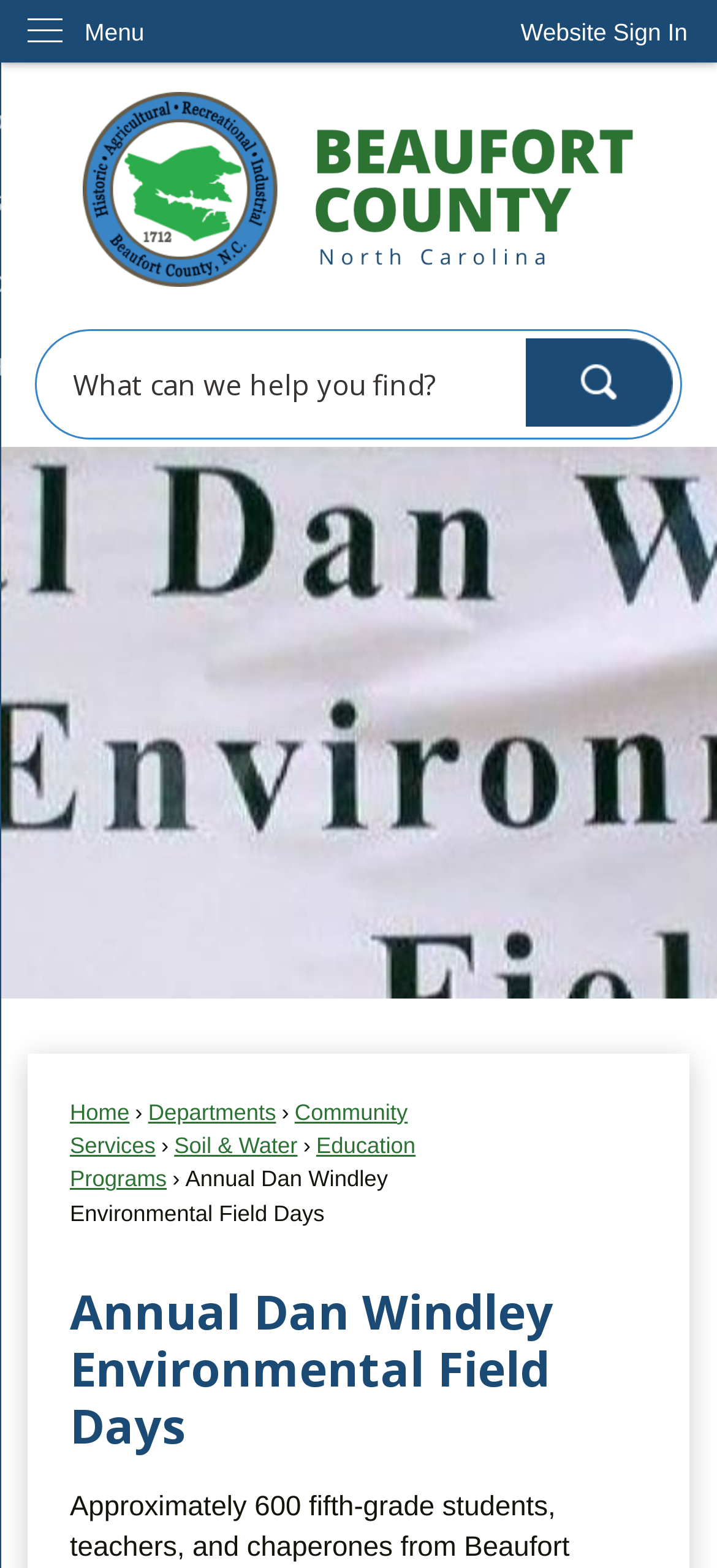Please specify the bounding box coordinates of the area that should be clicked to accomplish the following instruction: "Click on Rules". The coordinates should consist of four float numbers between 0 and 1, i.e., [left, top, right, bottom].

None